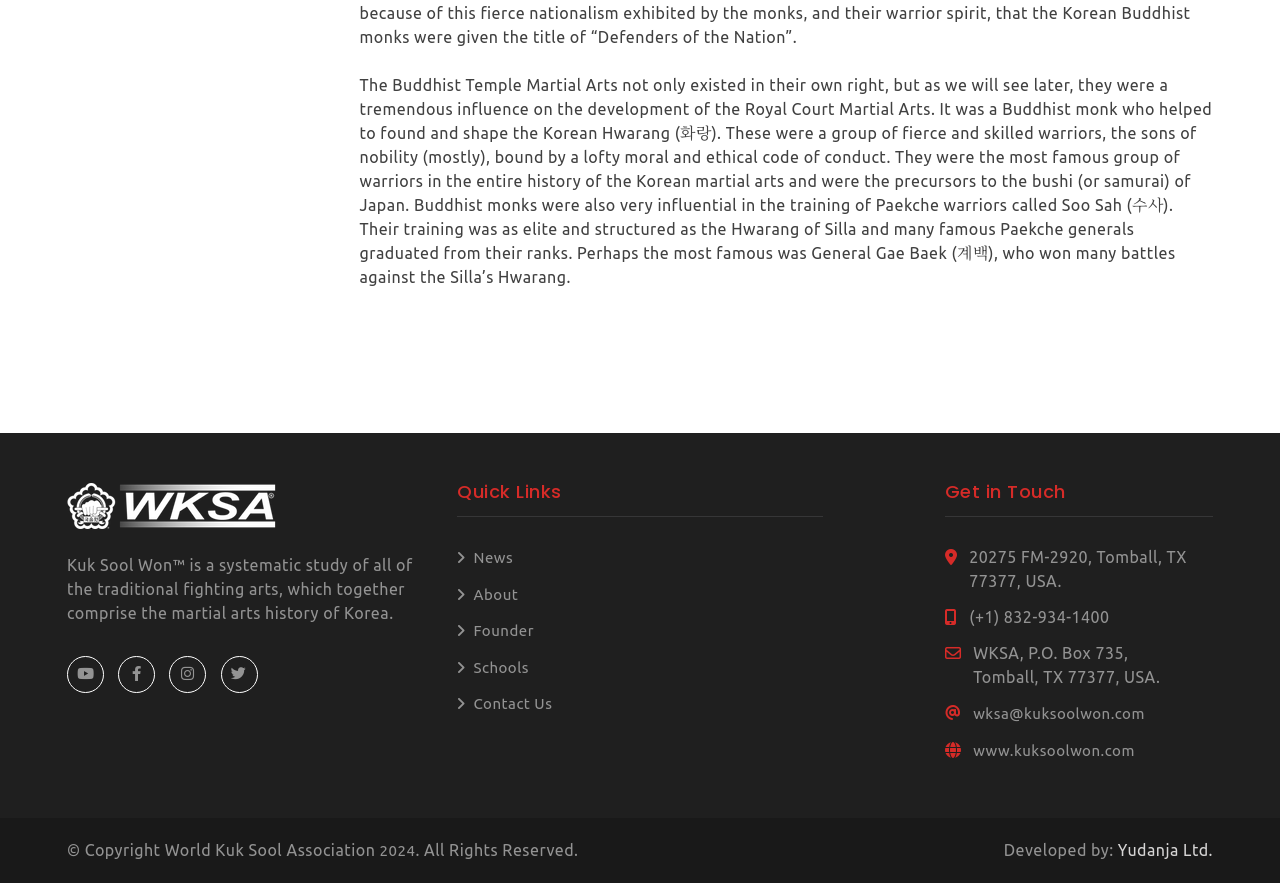What is the name of the martial arts style mentioned?
Please describe in detail the information shown in the image to answer the question.

I found the answer by reading the text on the webpage, specifically the sentence 'Kuk Sool Won™ is a systematic study of all of the traditional fighting arts, which together comprise the martial arts history of Korea.'